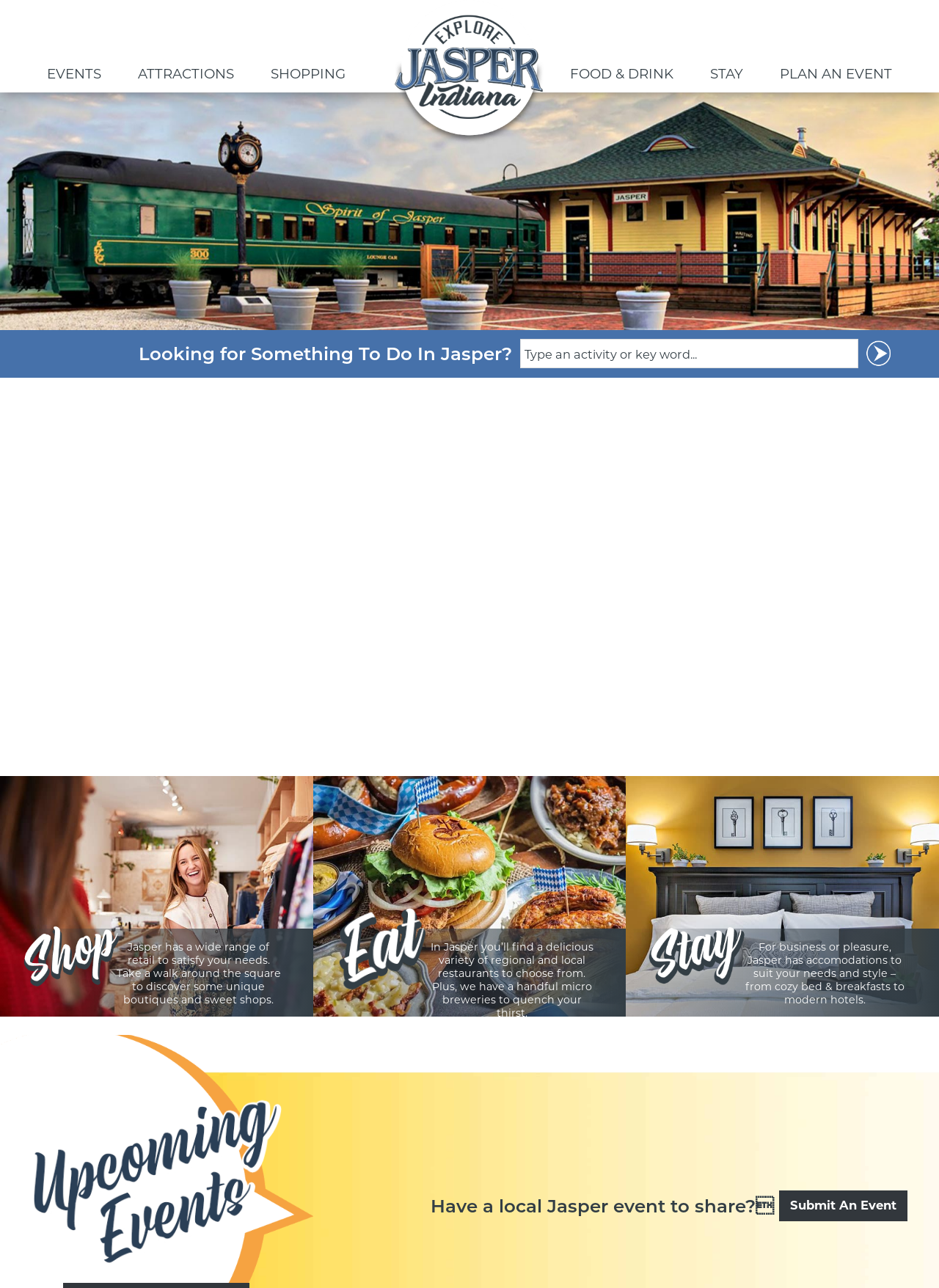How many links are there in the main navigation? Look at the image and give a one-word or short phrase answer.

6